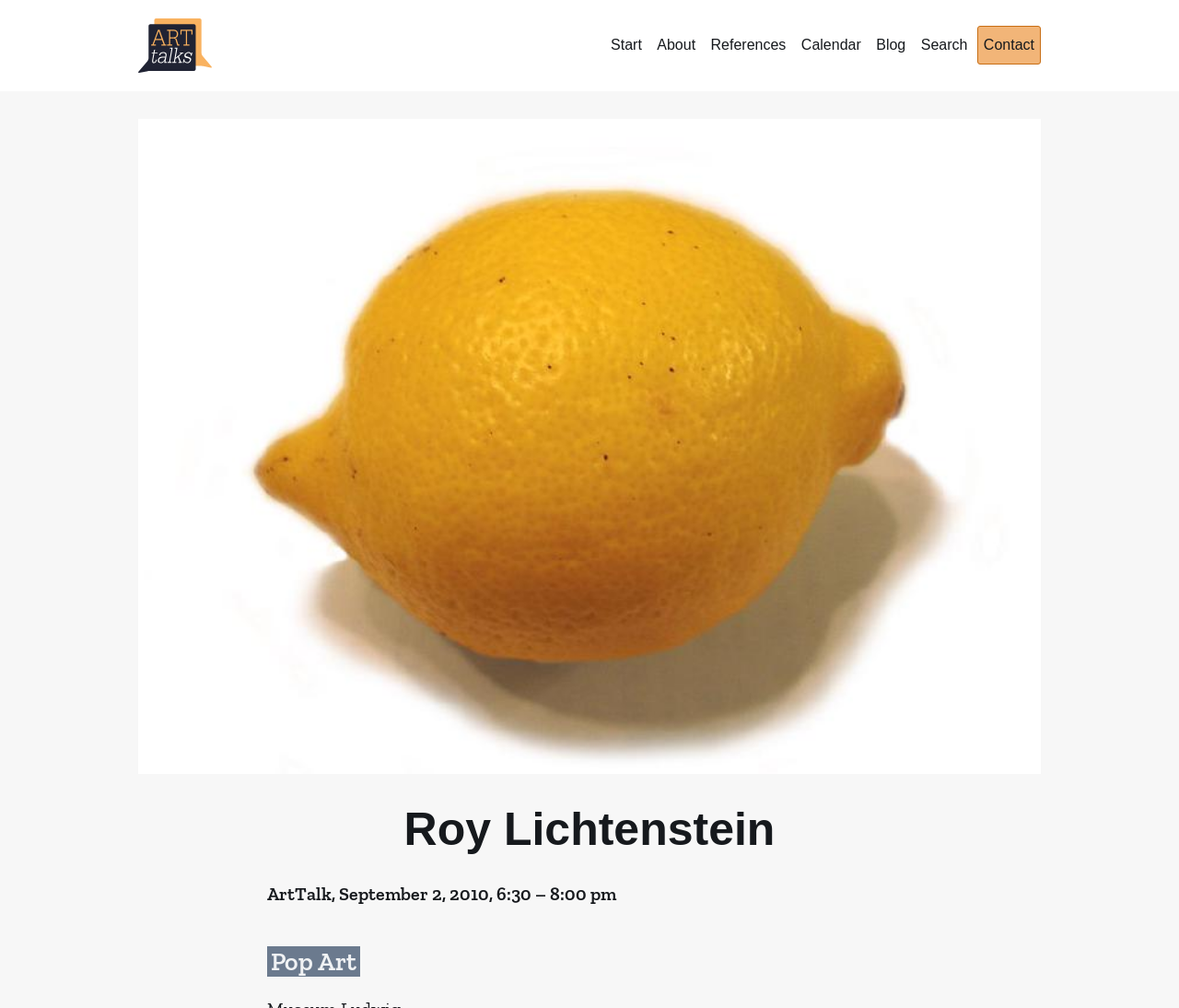Identify the bounding box for the UI element specified in this description: "Search". The coordinates must be four float numbers between 0 and 1, formatted as [left, top, right, bottom].

[0.776, 0.027, 0.825, 0.063]